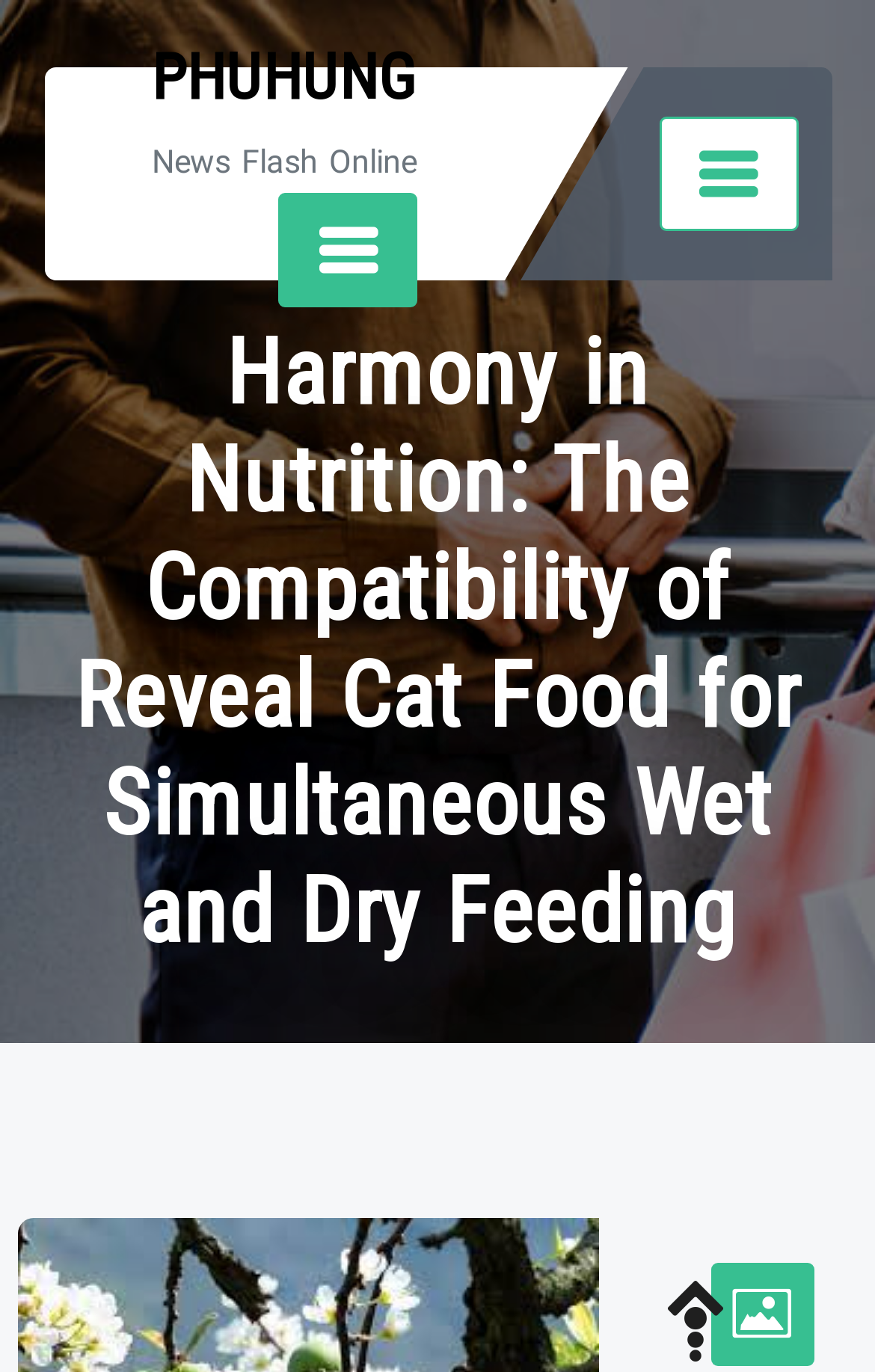Provide the bounding box coordinates of the HTML element this sentence describes: "PHUHUNG".

[0.174, 0.03, 0.478, 0.084]